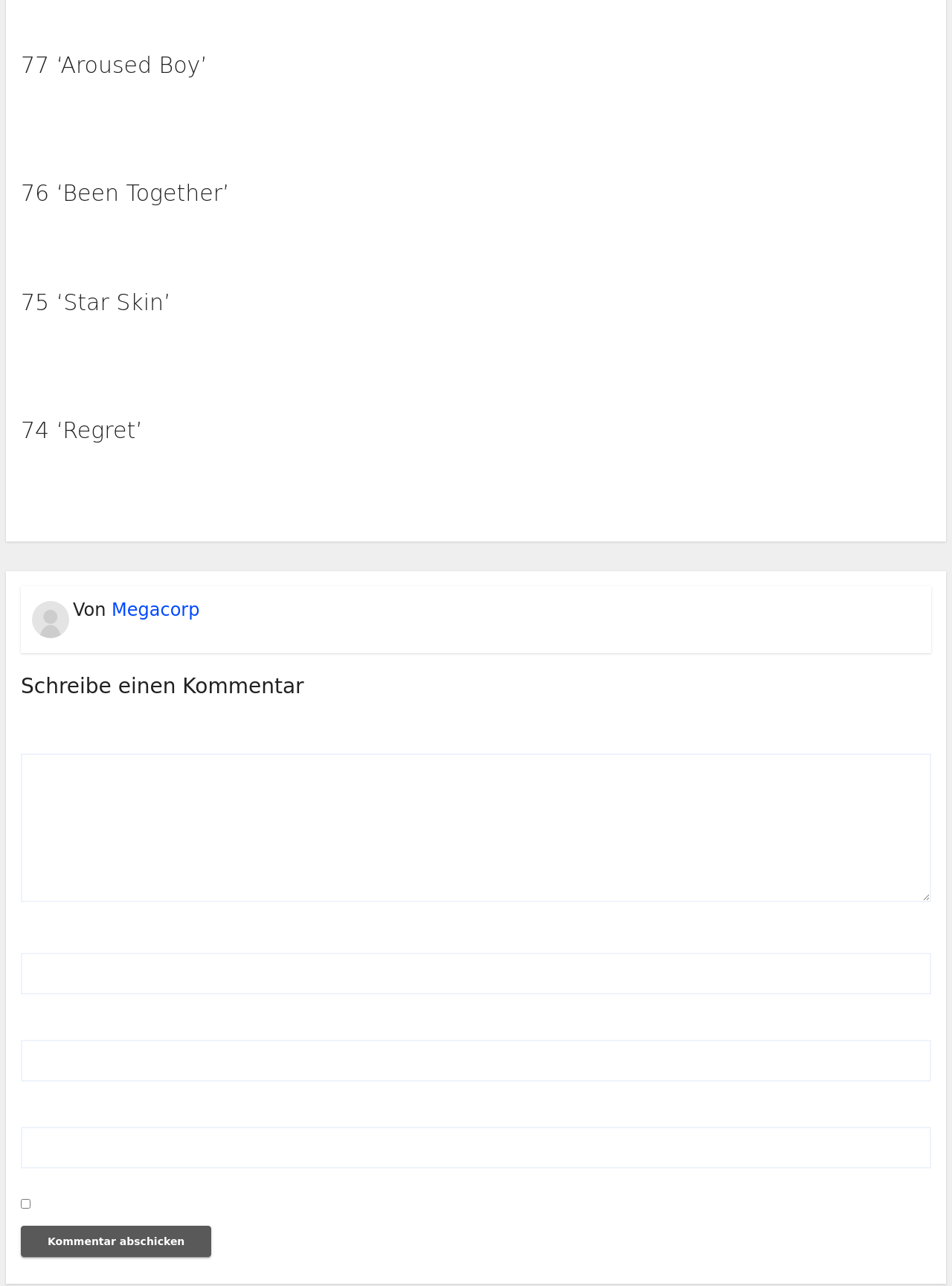Given the webpage screenshot and the description, determine the bounding box coordinates (top-left x, top-left y, bottom-right x, bottom-right y) that define the location of the UI element matching this description: parent_node: E-Mail * aria-describedby="email-notes" name="email"

[0.022, 0.808, 0.978, 0.841]